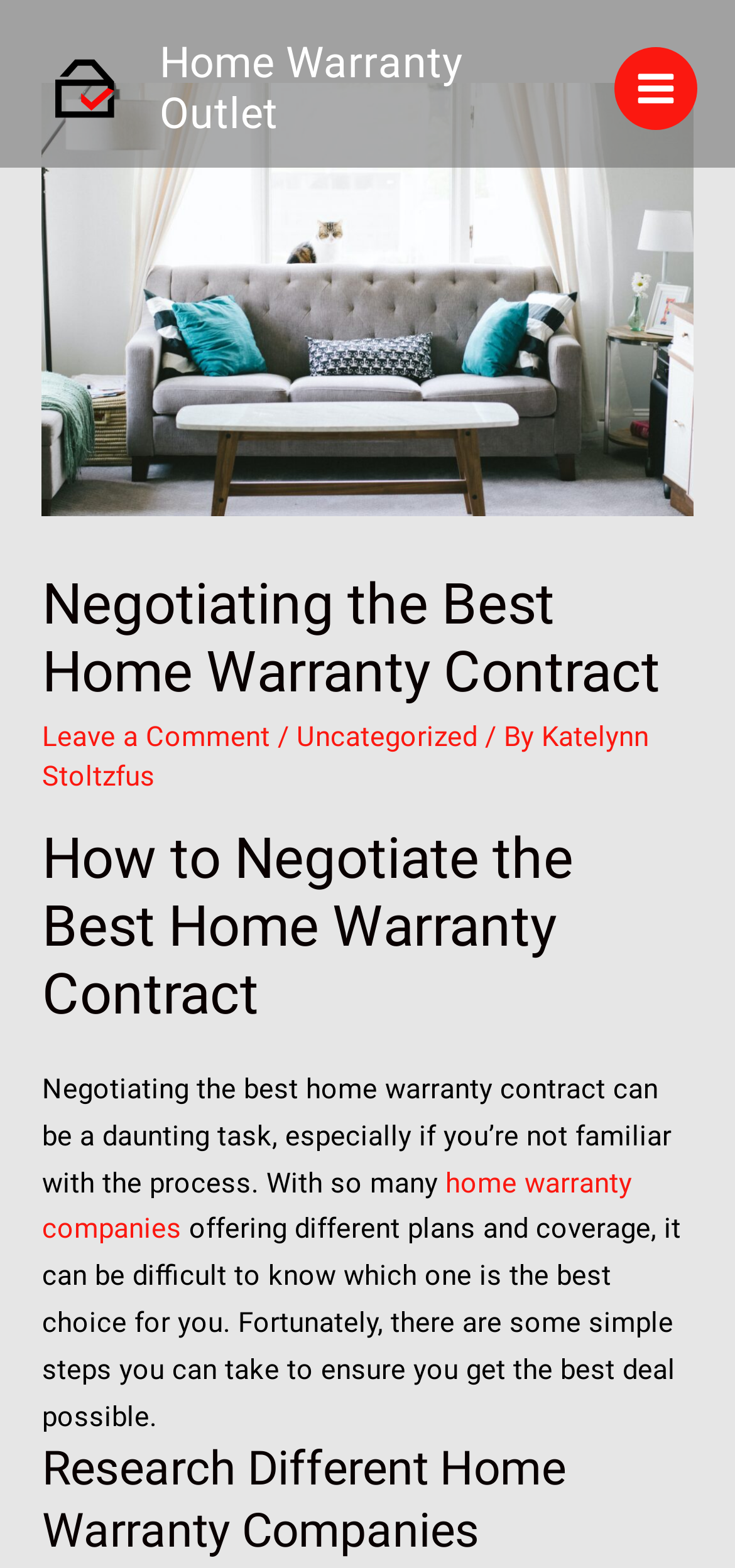Using the element description: "Home Warranty Outlet", determine the bounding box coordinates for the specified UI element. The coordinates should be four float numbers between 0 and 1, [left, top, right, bottom].

[0.217, 0.024, 0.63, 0.089]